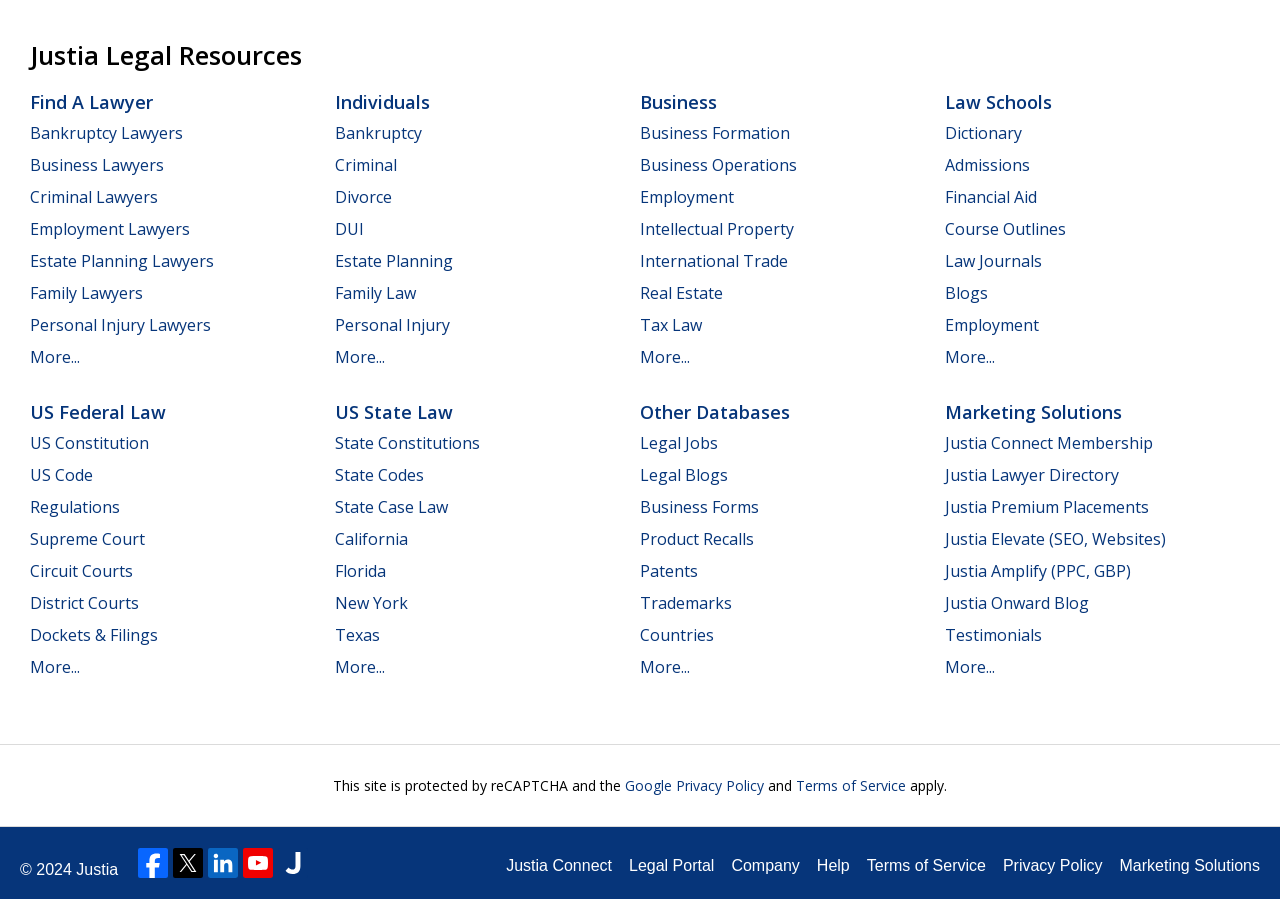Locate the bounding box coordinates of the segment that needs to be clicked to meet this instruction: "Click on US Federal Law".

[0.023, 0.445, 0.13, 0.472]